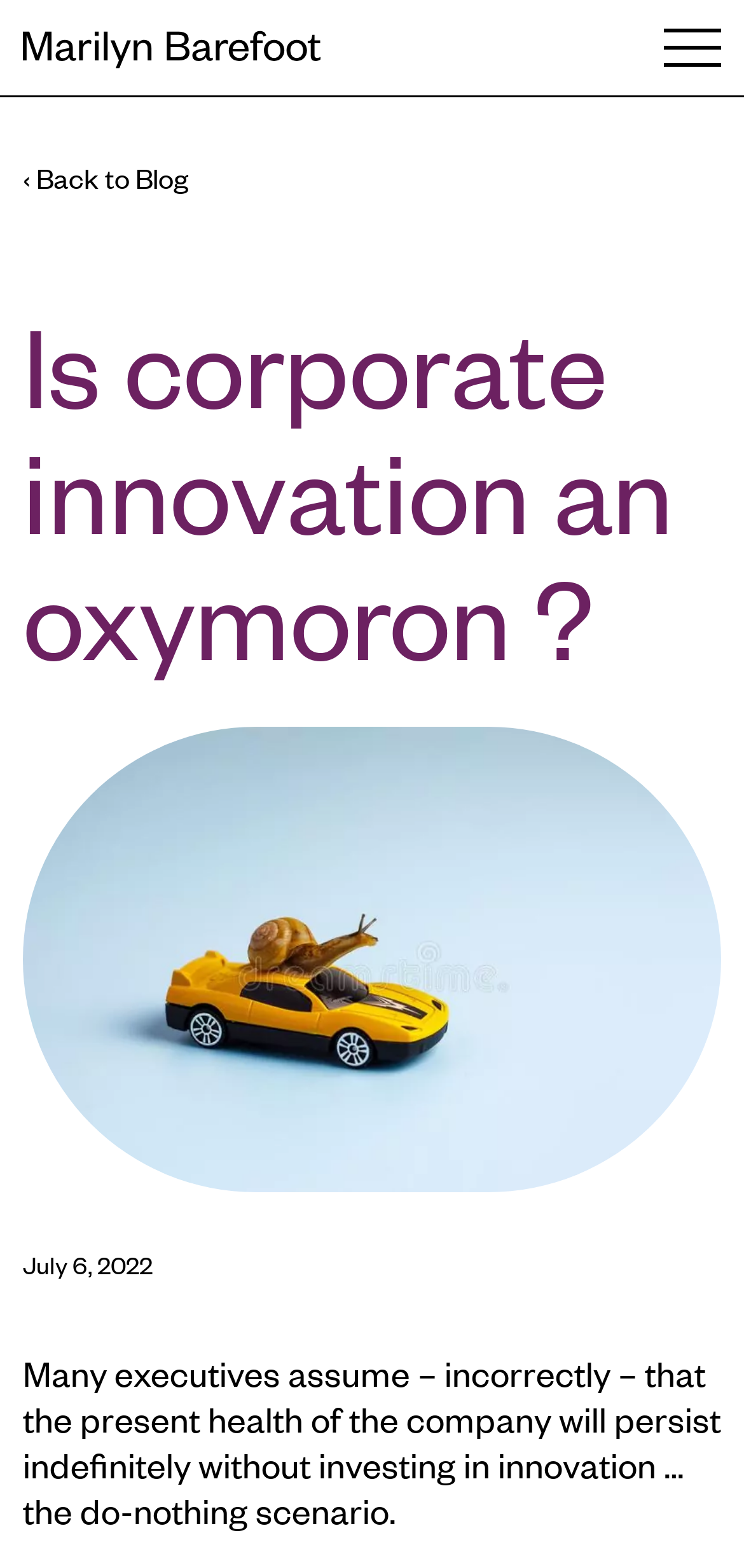Provide a single word or phrase answer to the question: 
What is the date of the blog post?

July 6, 2022